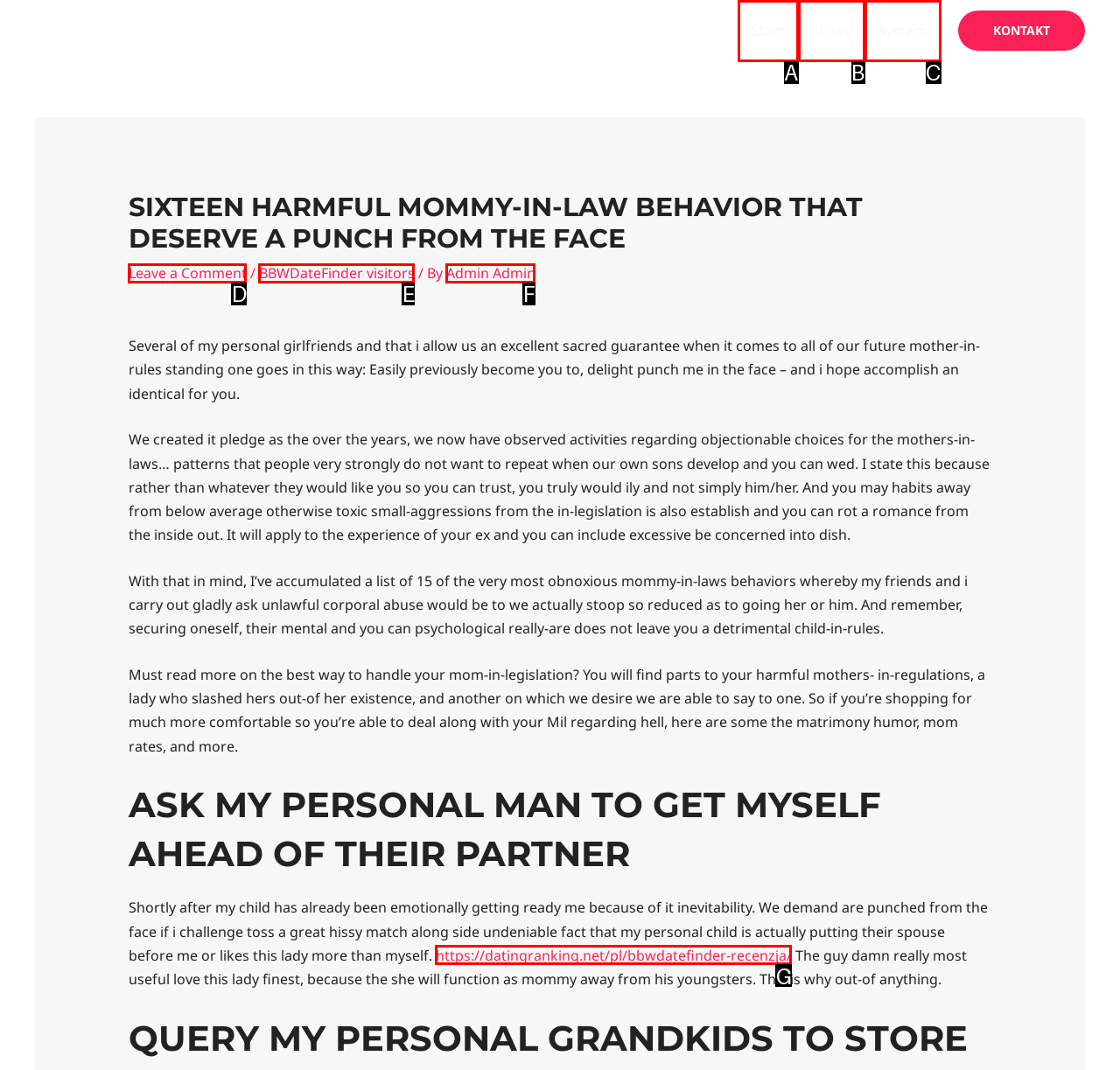Choose the letter of the UI element that aligns with the following description: BBWDateFinder visitors
State your answer as the letter from the listed options.

E